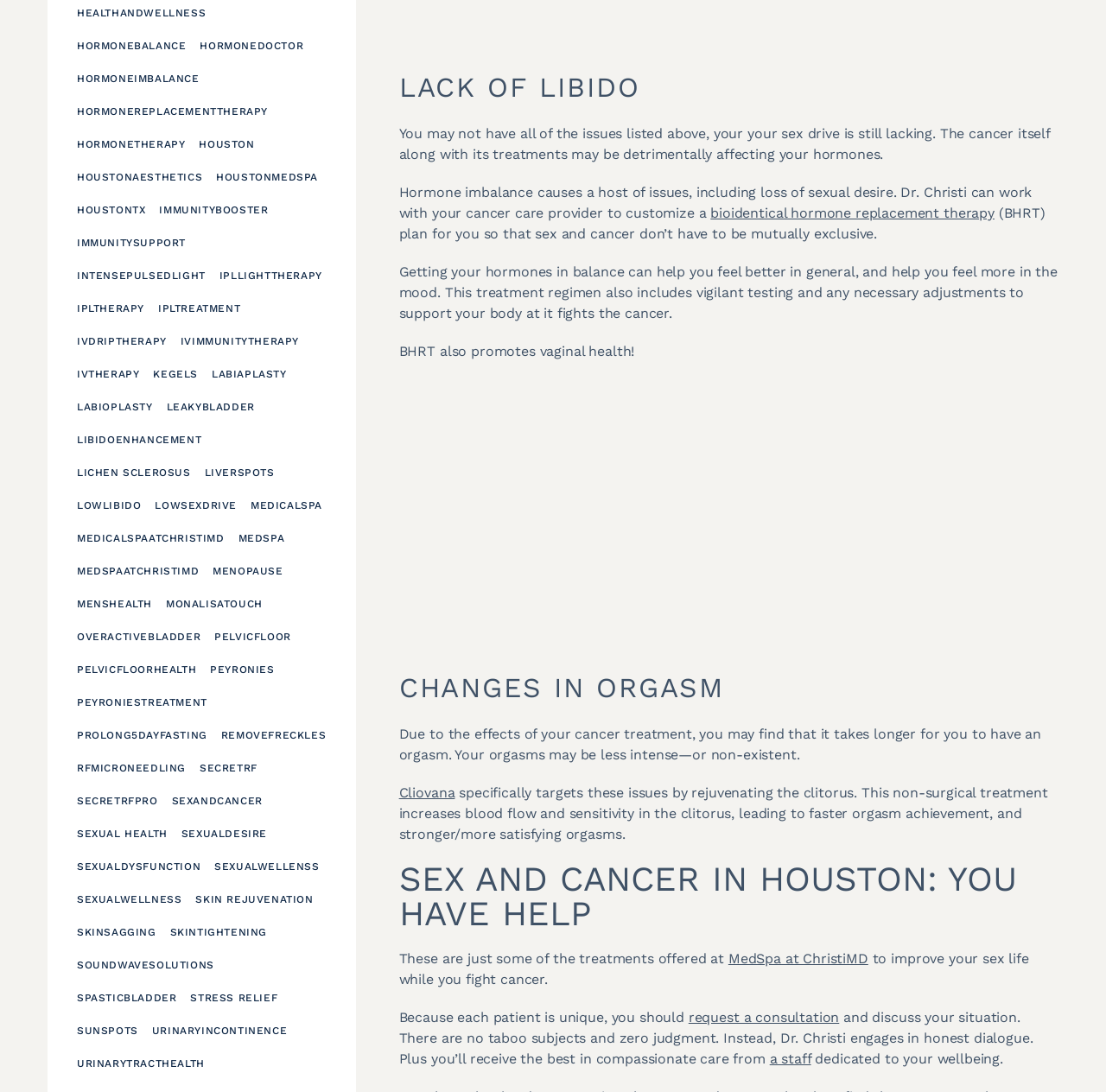Please determine the bounding box coordinates of the section I need to click to accomplish this instruction: "Read more about 'SEXUAL HEALTH'".

[0.063, 0.755, 0.158, 0.772]